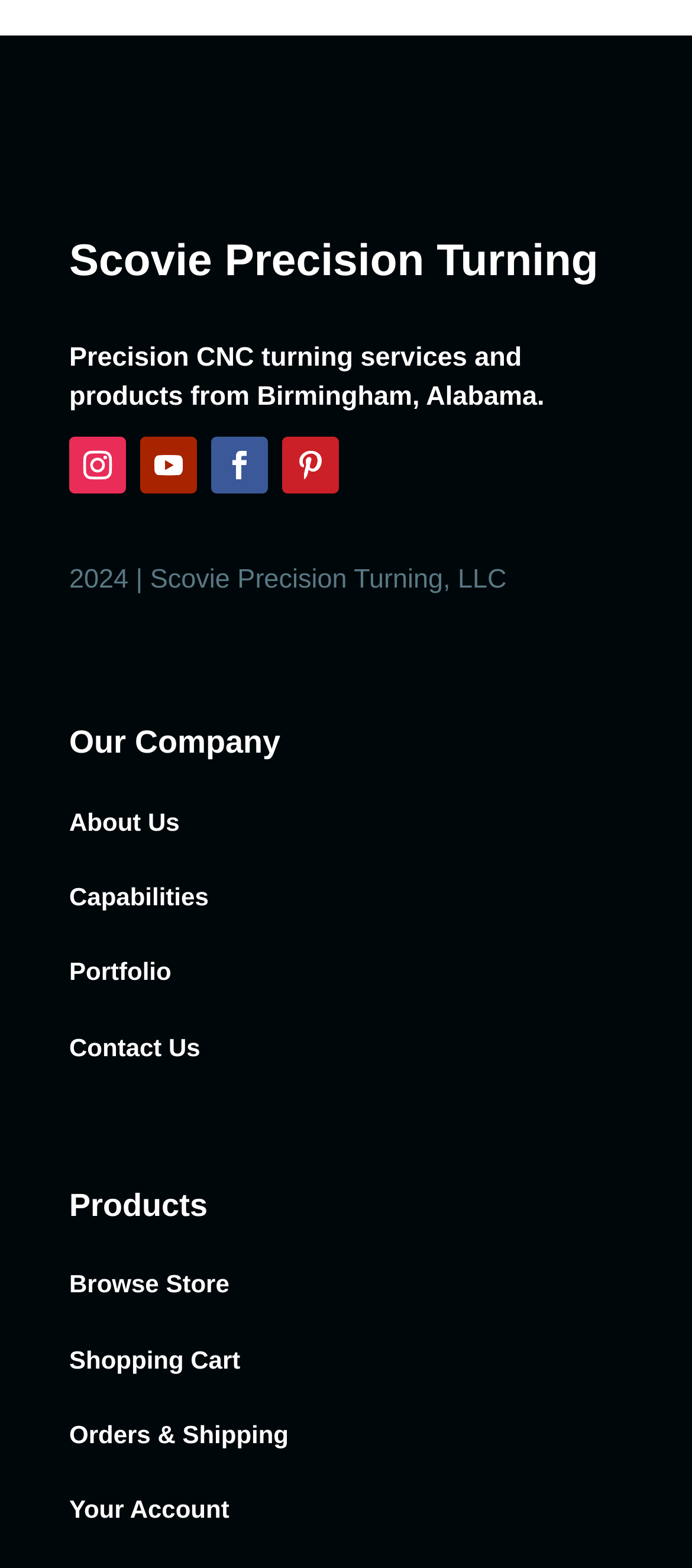How many social media links are there?
Please ensure your answer to the question is detailed and covers all necessary aspects.

There are four social media links, represented by the link elements with OCR text '', '', '', and '', located at the top of the webpage.